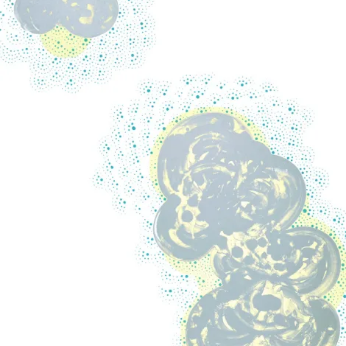What is the dominant color of the background?
From the details in the image, answer the question comprehensively.

The caption describes the composition as having a 'stark white background', indicating that the dominant color of the background is white, which provides a contrasting backdrop for the soft pastel shades of gray and pale yellow.